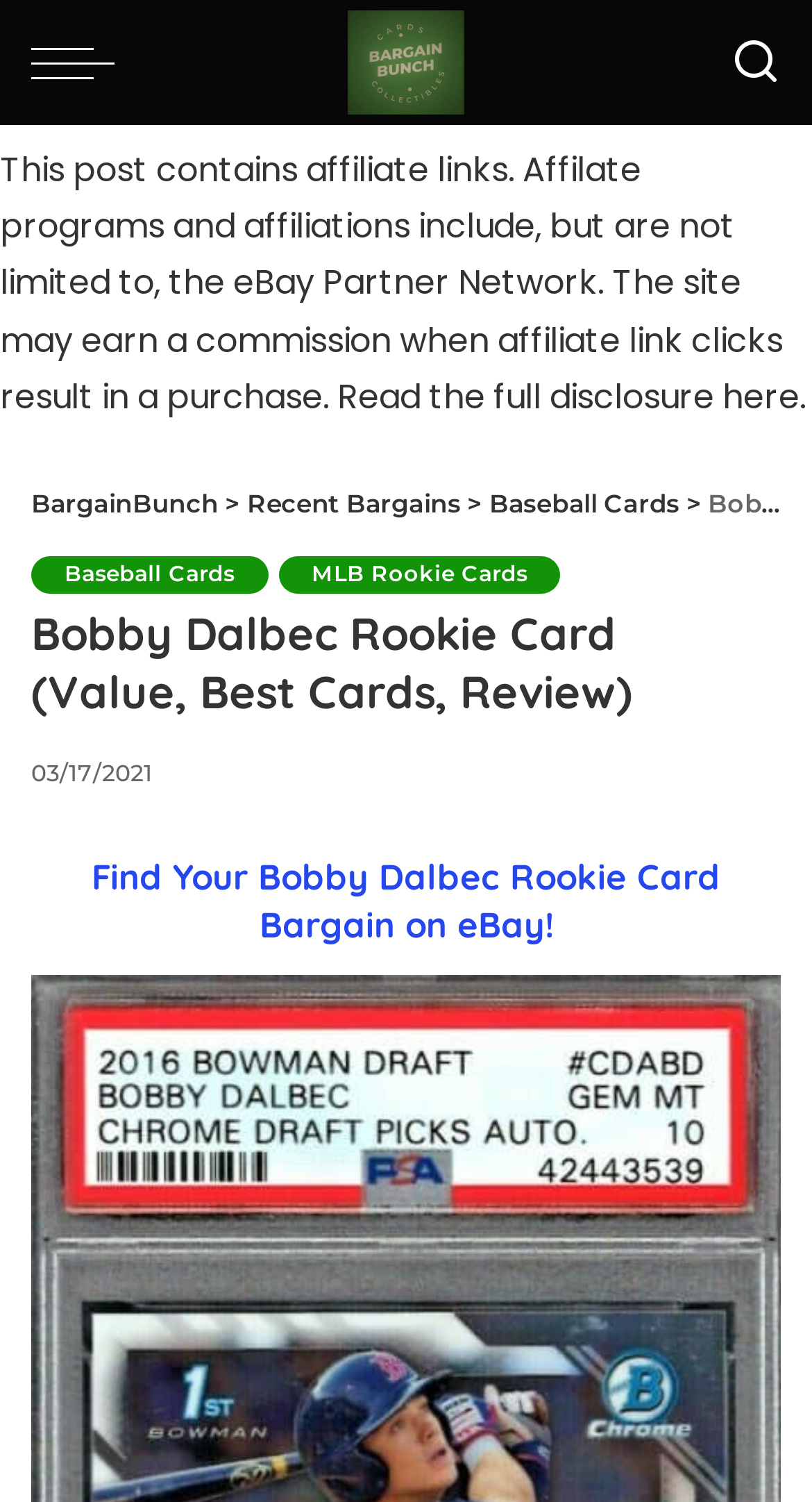Use a single word or phrase to answer the following:
When was this webpage last updated?

03/17/2021